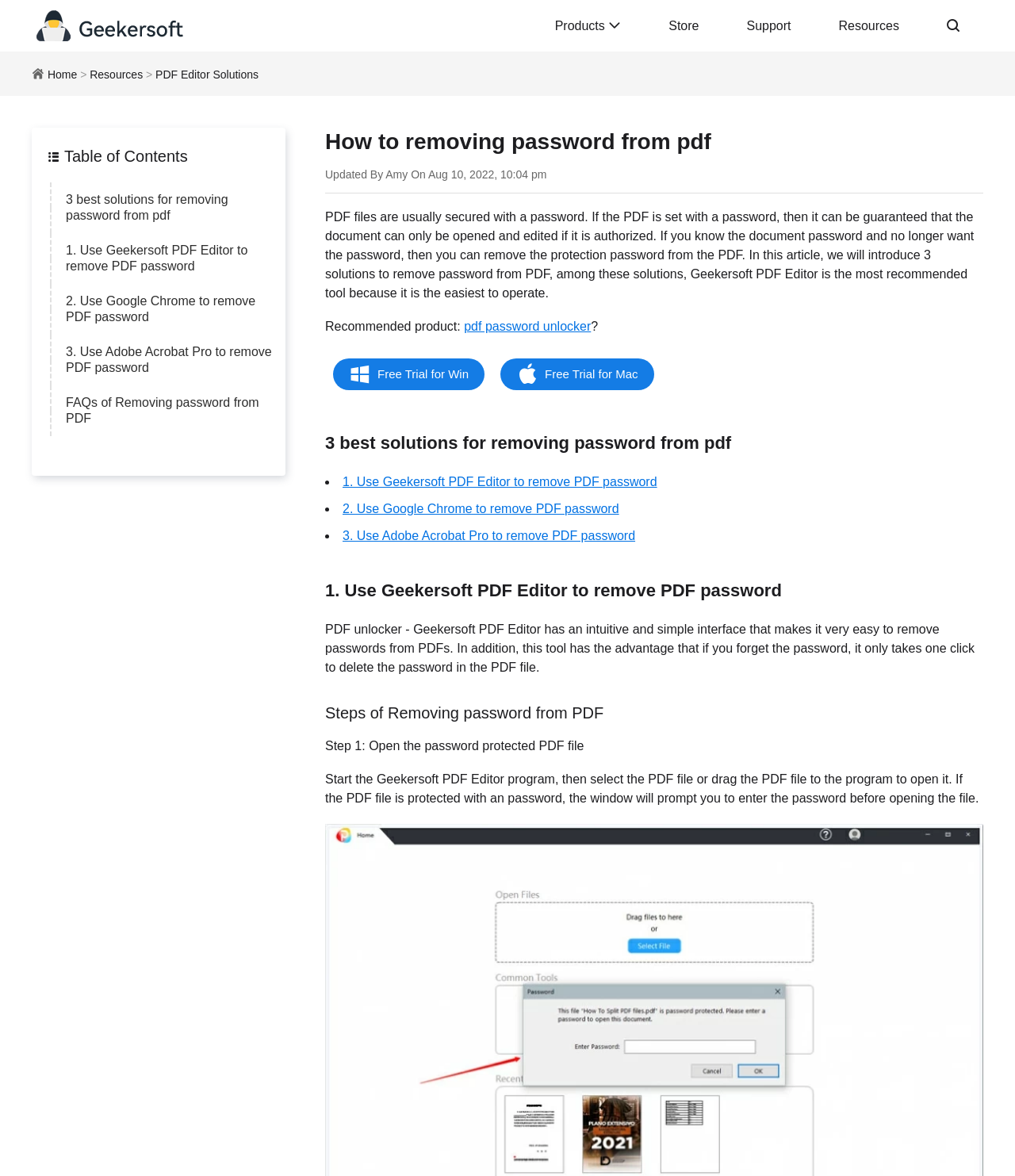Generate a detailed explanation of the webpage's features and information.

This webpage is about removing passwords from PDF files. At the top, there is a navigation bar with links to "Geekersoft", "Products", "Store", "Support", and "Resources". Below the navigation bar, there is a heading that reads "How to removing password from pdf". 

To the left of the heading, there is a link to "Home" and a "Resources" link. Below the heading, there is a table of contents with links to different sections of the article, including "3 best solutions for removing password from pdf", "1. Use Geekersoft PDF Editor to remove PDF password", "2. Use Google Chrome to remove PDF password", and "3. Use Adobe Acrobat Pro to remove PDF password". 

The main content of the webpage is divided into sections, each describing a solution to remove passwords from PDF files. The first section introduces the problem of password-protected PDF files and explains that the article will provide three solutions to remove passwords from PDF files, with Geekersoft PDF Editor being the most recommended tool. 

Below this introduction, there is a recommended product section with a link to "pdf password unlocker" and two free trial links for Windows and Mac. The next section lists the three solutions to remove passwords from PDF files, with bullet points and links to each solution. 

Each solution section has a heading and a brief description of the method. The first solution section describes using Geekersoft PDF Editor to remove PDF passwords, with a detailed description of the steps involved. The steps are listed in a separate section, with headings and descriptions of each step.